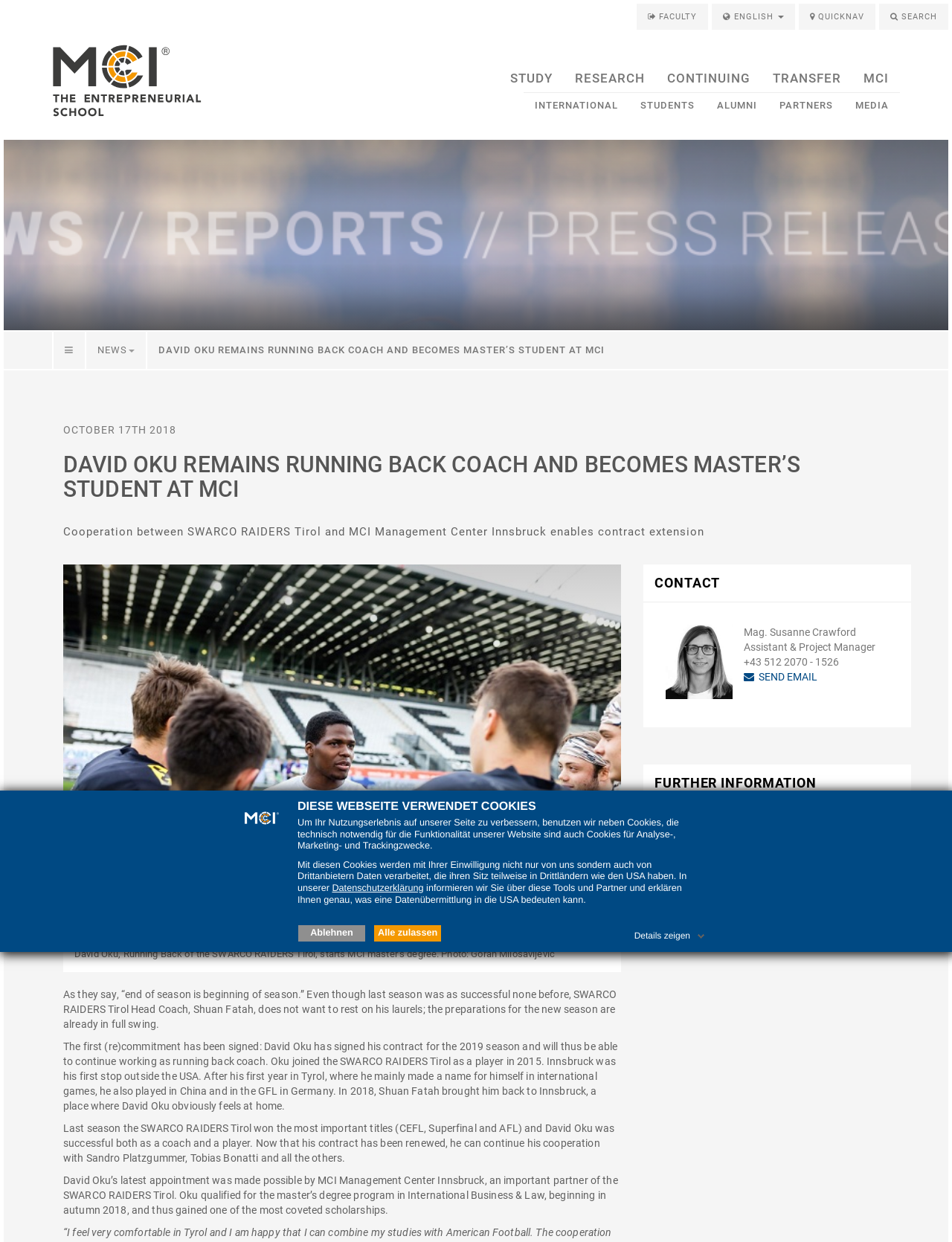Please identify the bounding box coordinates of the element's region that needs to be clicked to fulfill the following instruction: "Click the FACULTY button". The bounding box coordinates should consist of four float numbers between 0 and 1, i.e., [left, top, right, bottom].

[0.669, 0.003, 0.744, 0.024]